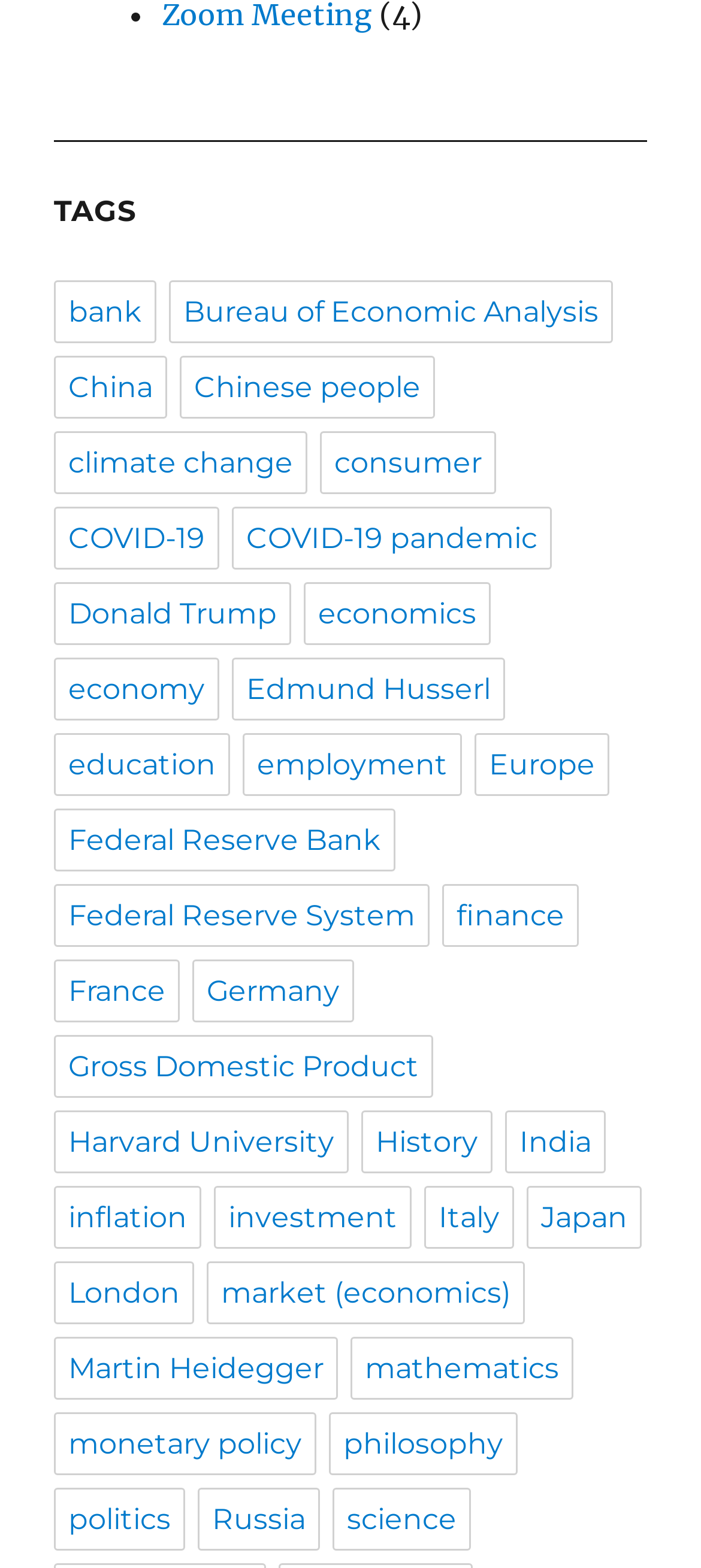Please identify the bounding box coordinates of the area that needs to be clicked to fulfill the following instruction: "learn about education."

[0.077, 0.468, 0.328, 0.508]